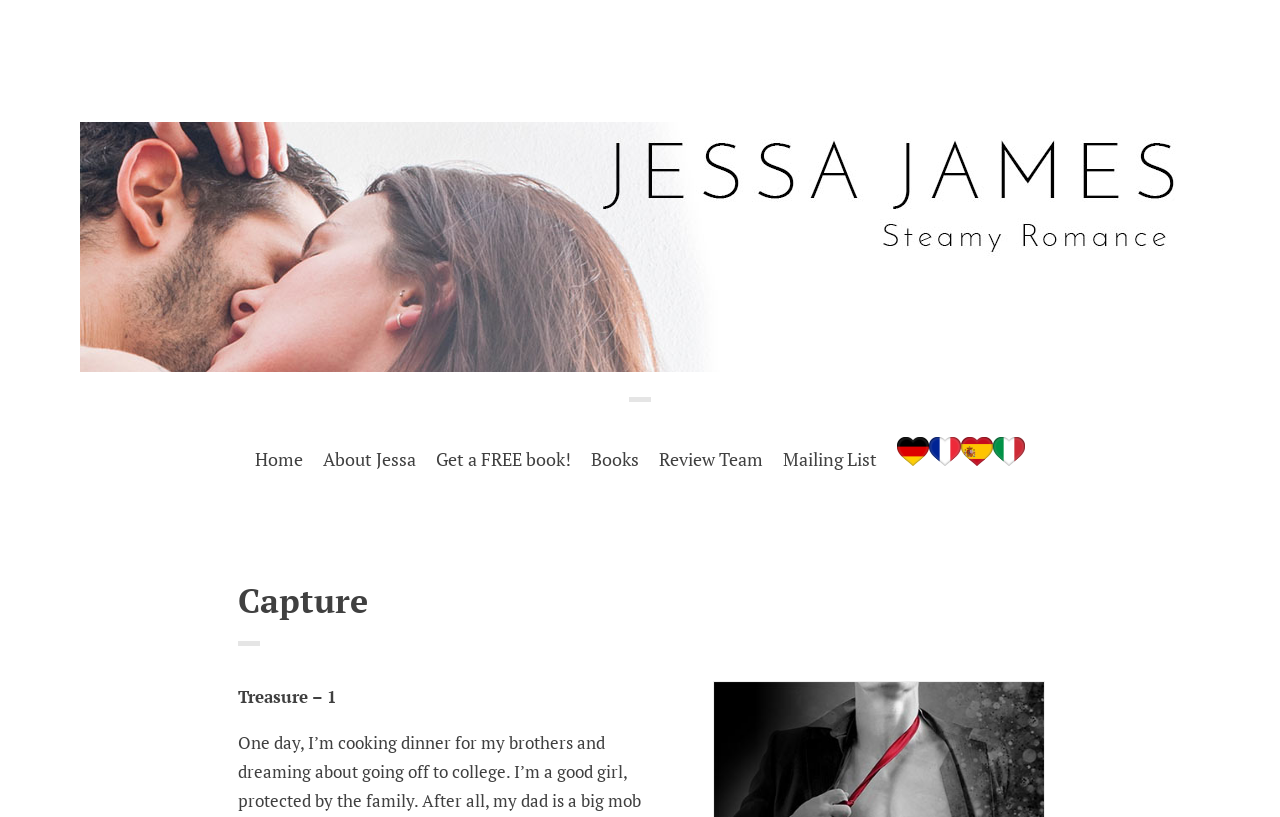Please reply to the following question with a single word or a short phrase:
What is the logo of the website?

Logo